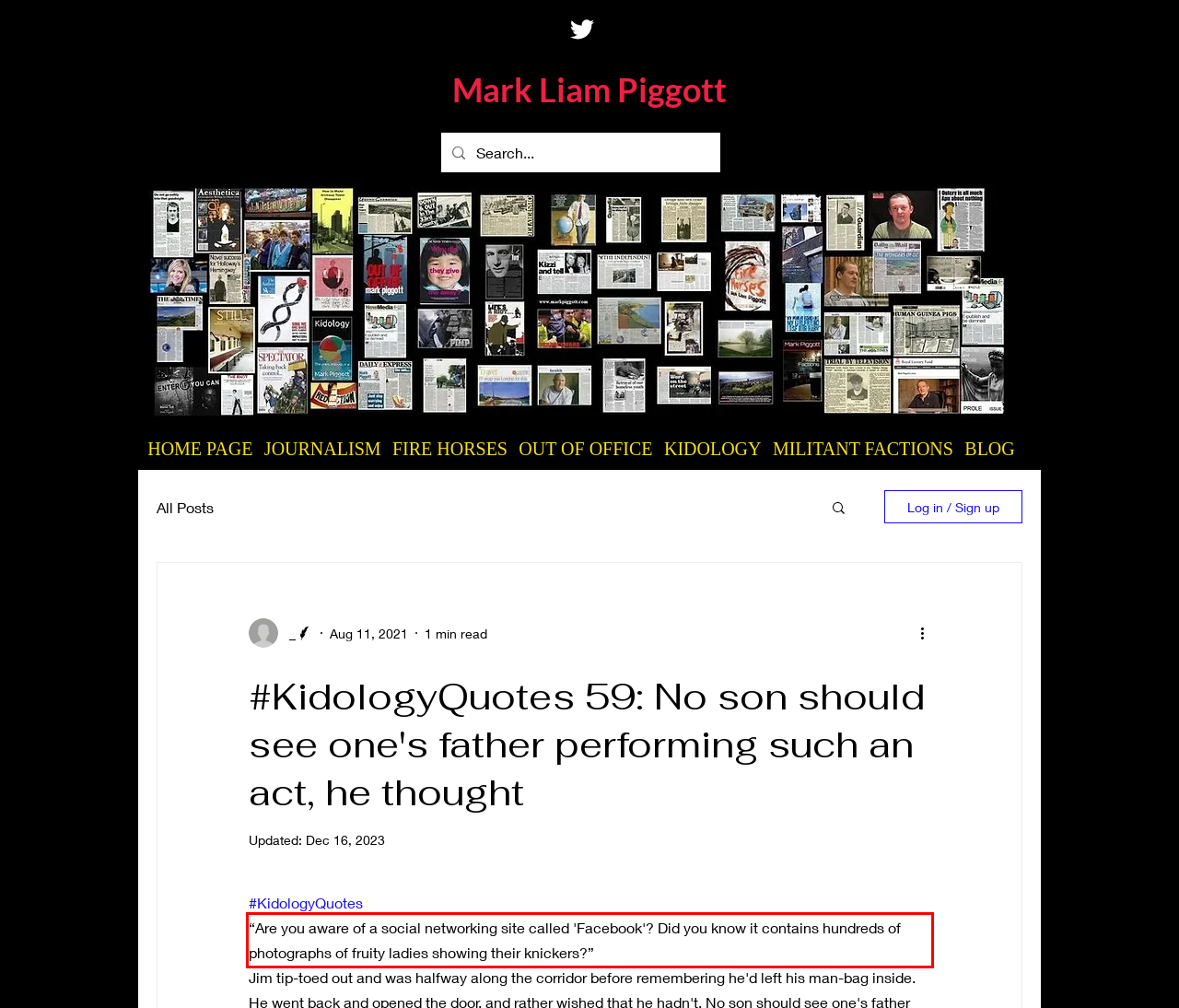Please identify and extract the text content from the UI element encased in a red bounding box on the provided webpage screenshot.

“Are you aware of a social networking site called 'Facebook'? Did you know it contains hundreds of photographs of fruity ladies showing their knickers?”